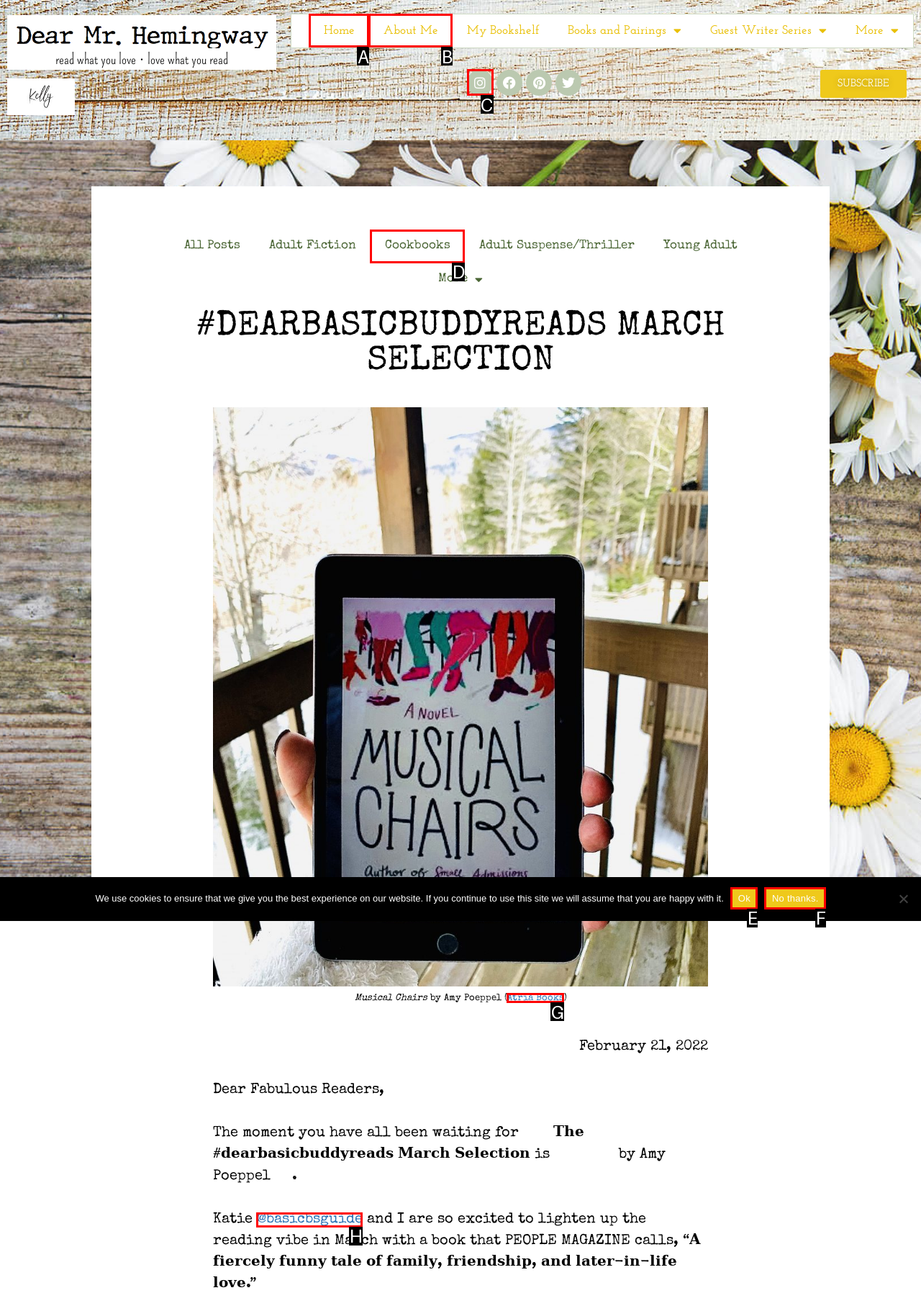Point out the option that best suits the description: About Me
Indicate your answer with the letter of the selected choice.

B